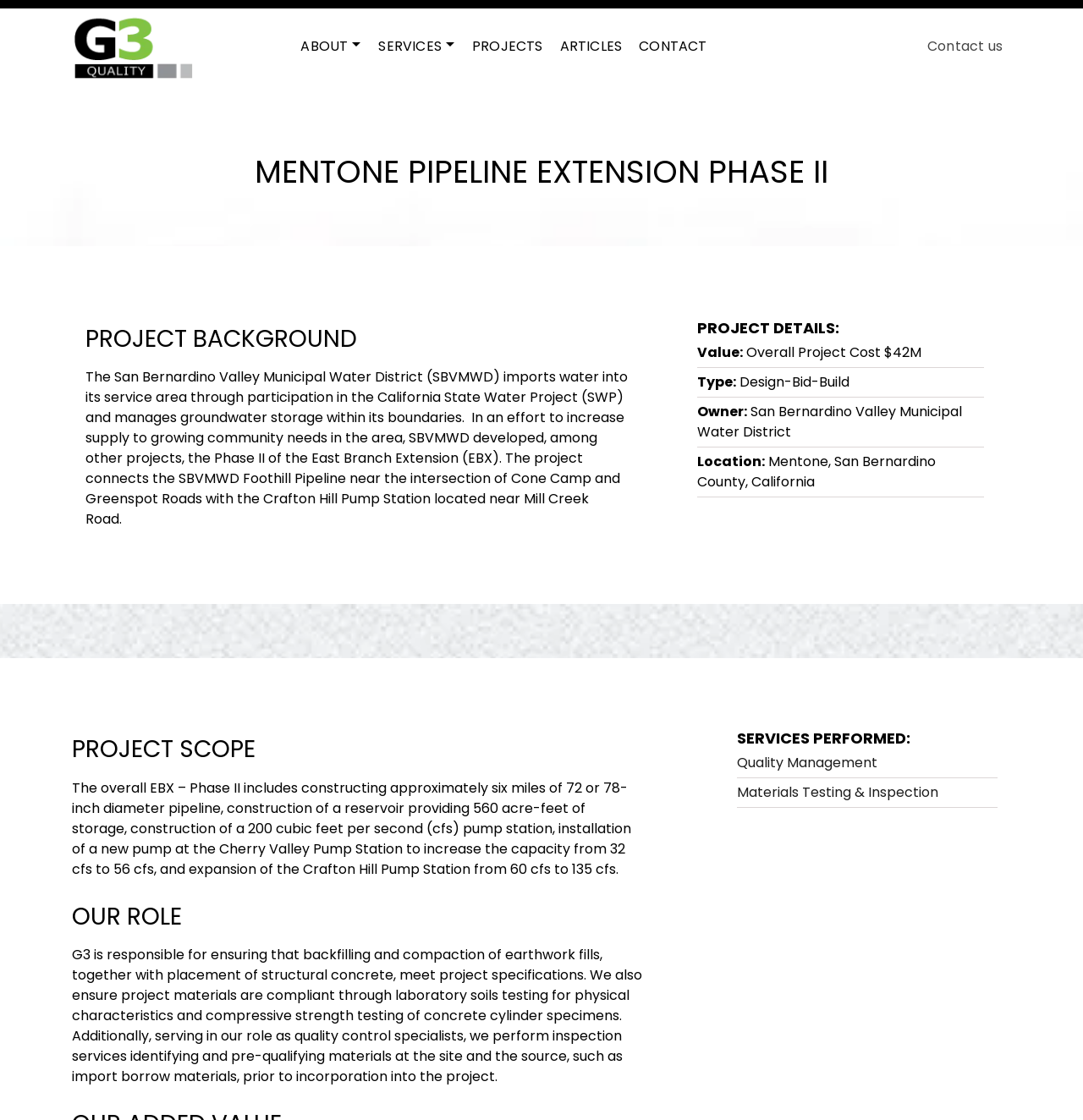Bounding box coordinates are specified in the format (top-left x, top-left y, bottom-right x, bottom-right y). All values are floating point numbers bounded between 0 and 1. Please provide the bounding box coordinate of the region this sentence describes: Materials Testing & Inspection

[0.68, 0.699, 0.866, 0.716]